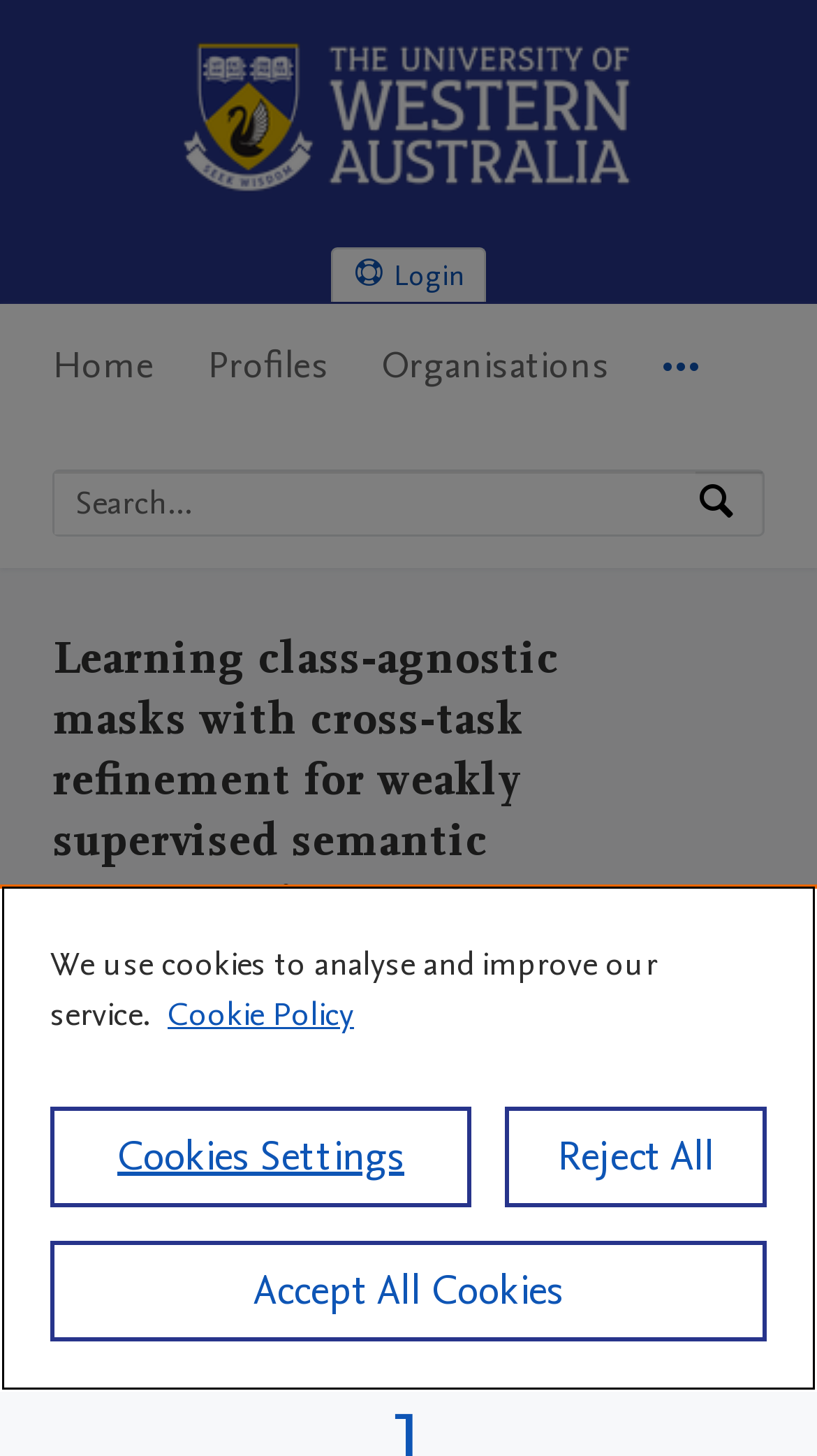Please extract the primary headline from the webpage.

Learning class-agnostic masks with cross-task refinement for weakly supervised semantic segmentation